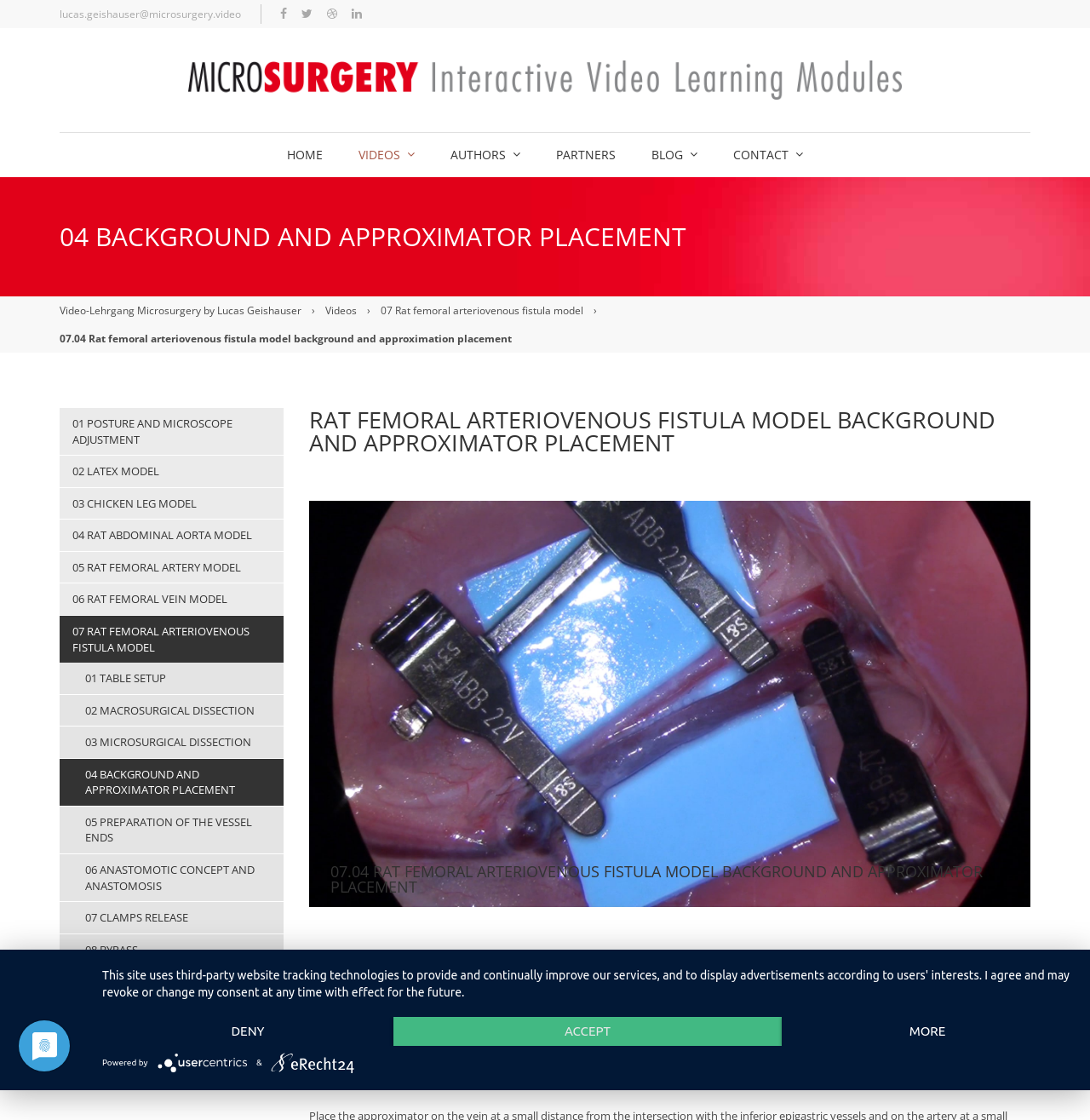Predict the bounding box coordinates of the area that should be clicked to accomplish the following instruction: "Go to HOME". The bounding box coordinates should consist of four float numbers between 0 and 1, i.e., [left, top, right, bottom].

[0.263, 0.119, 0.296, 0.158]